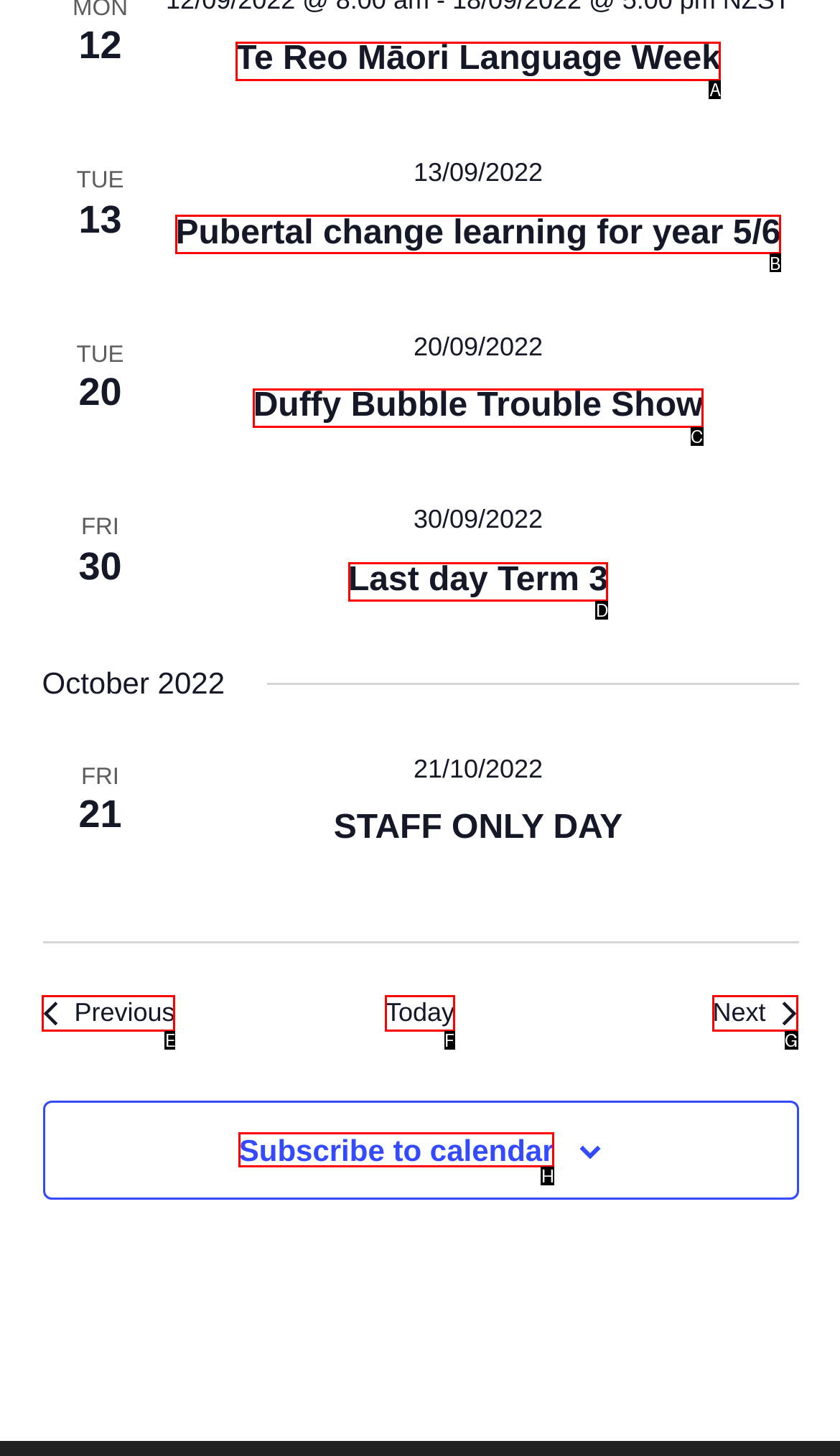Choose the option that best matches the description: Last day Term 3
Indicate the letter of the matching option directly.

D